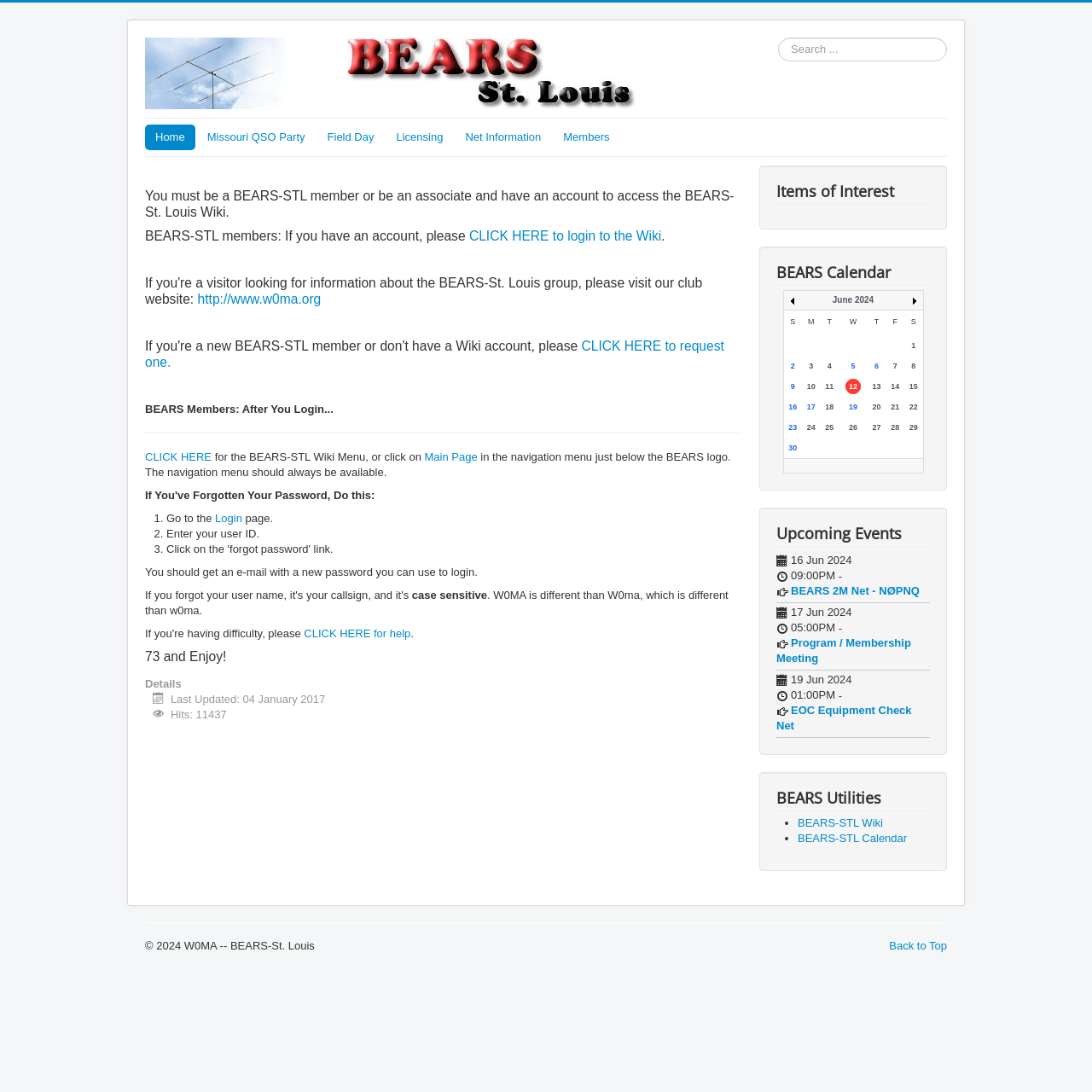What is the purpose of the BEARS-STL Wiki?
Using the image as a reference, give an elaborate response to the question.

Based on the webpage content, it is clear that the BEARS-STL Wiki is intended for members of the Boeing Employees' Amateur Radio Society - St. Louis. The webpage provides instructions for members to login and access the wiki, and also provides information on how to request an account.